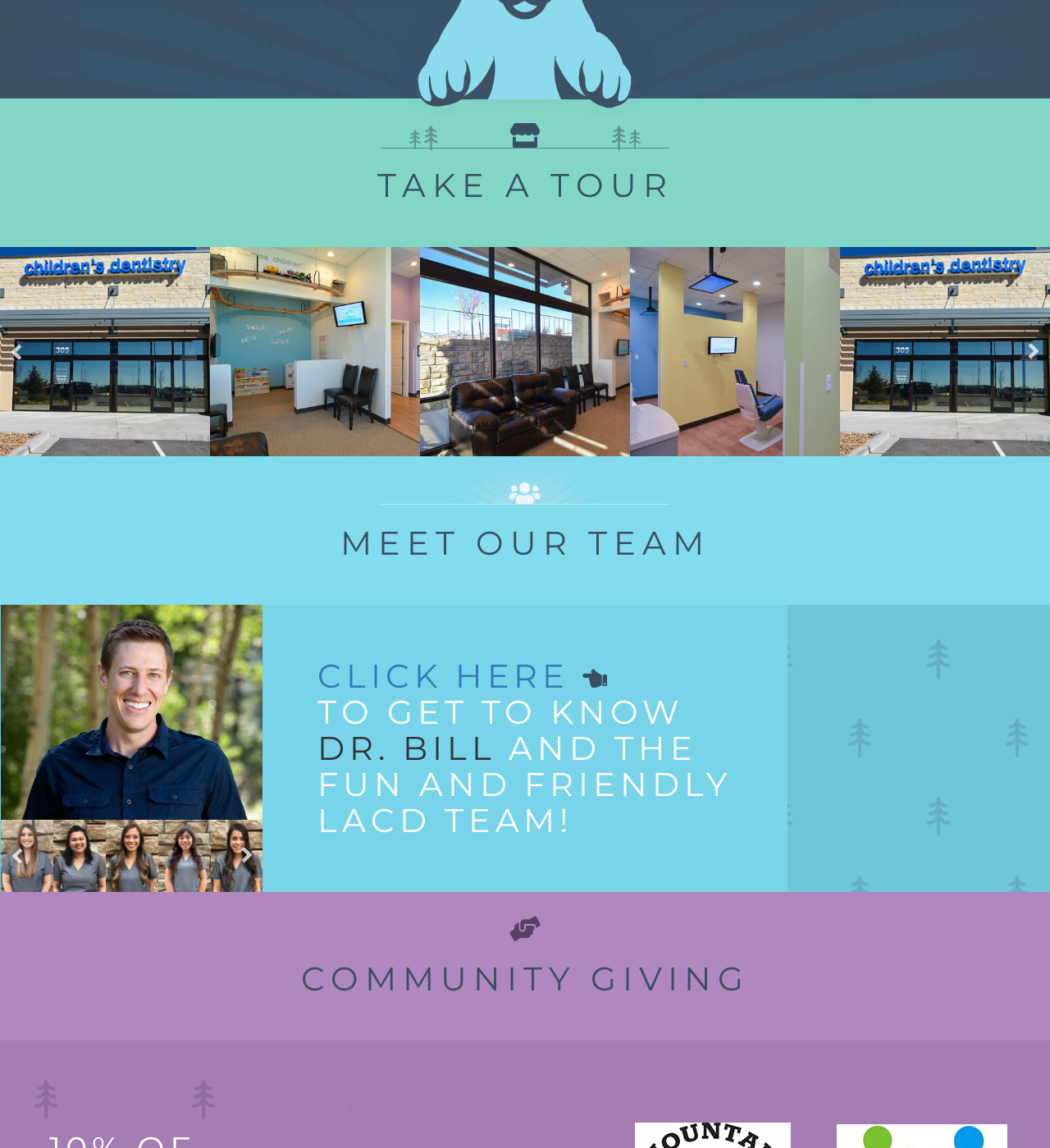Find the bounding box coordinates for the UI element that matches this description: "parent_node: {} title="Code Block"".

None